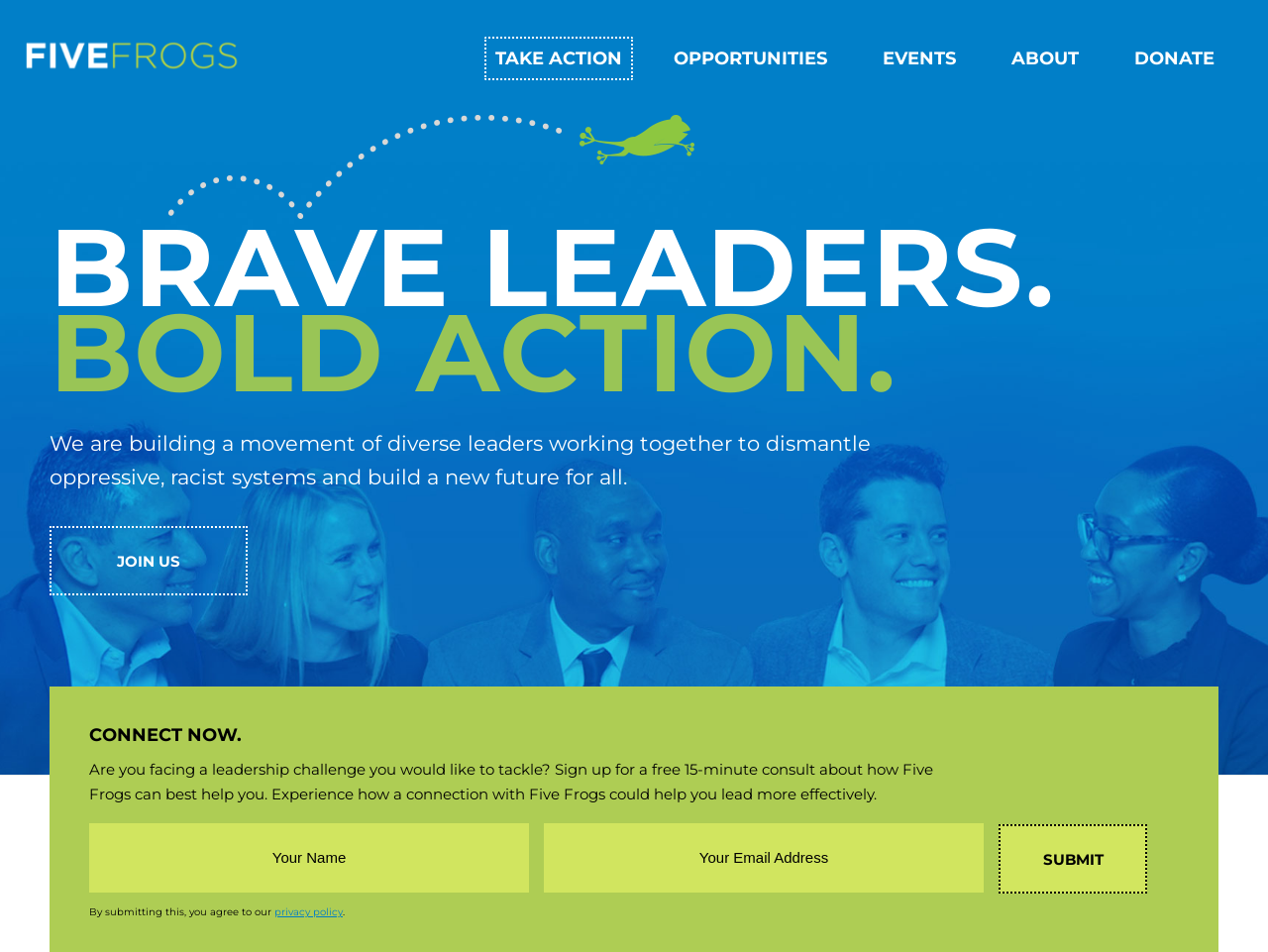Identify the bounding box coordinates of the clickable region required to complete the instruction: "Click on TAKE ACTION". The coordinates should be given as four float numbers within the range of 0 and 1, i.e., [left, top, right, bottom].

[0.372, 0.0, 0.51, 0.123]